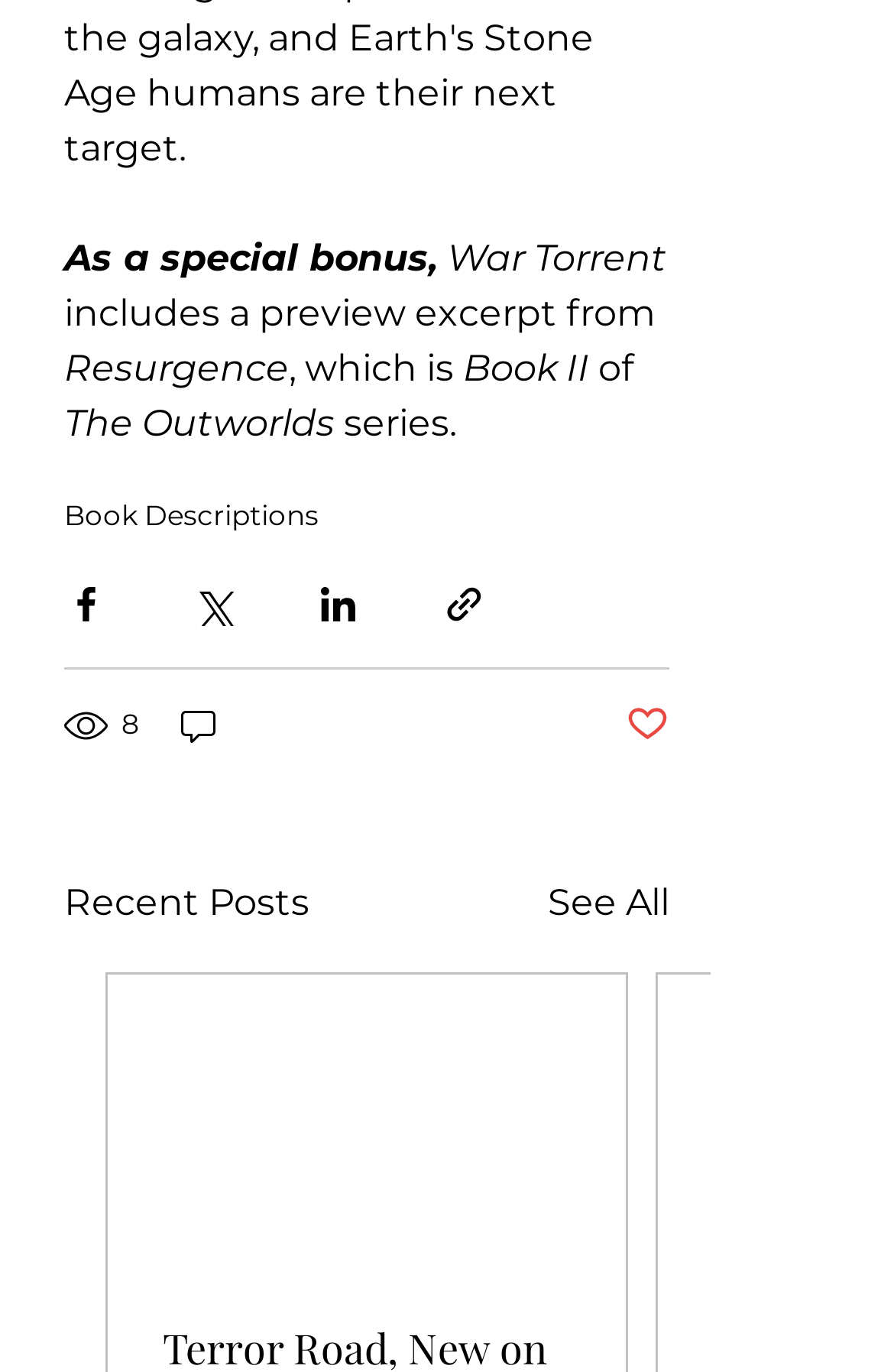Provide a single word or phrase to answer the given question: 
What is the series of the book?

The Outworlds